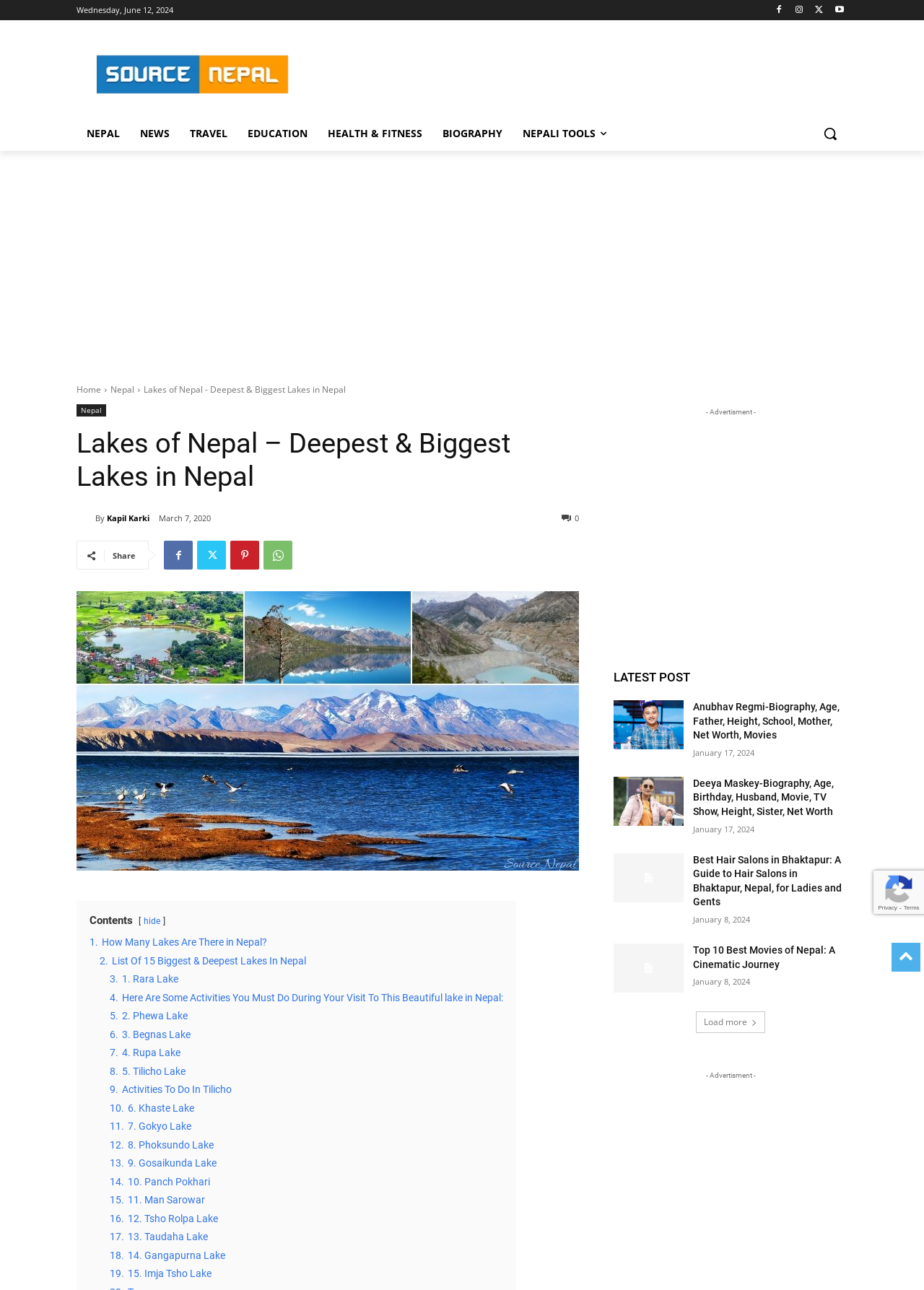How many lakes are there in Nepal?
Using the image, respond with a single word or phrase.

Not specified